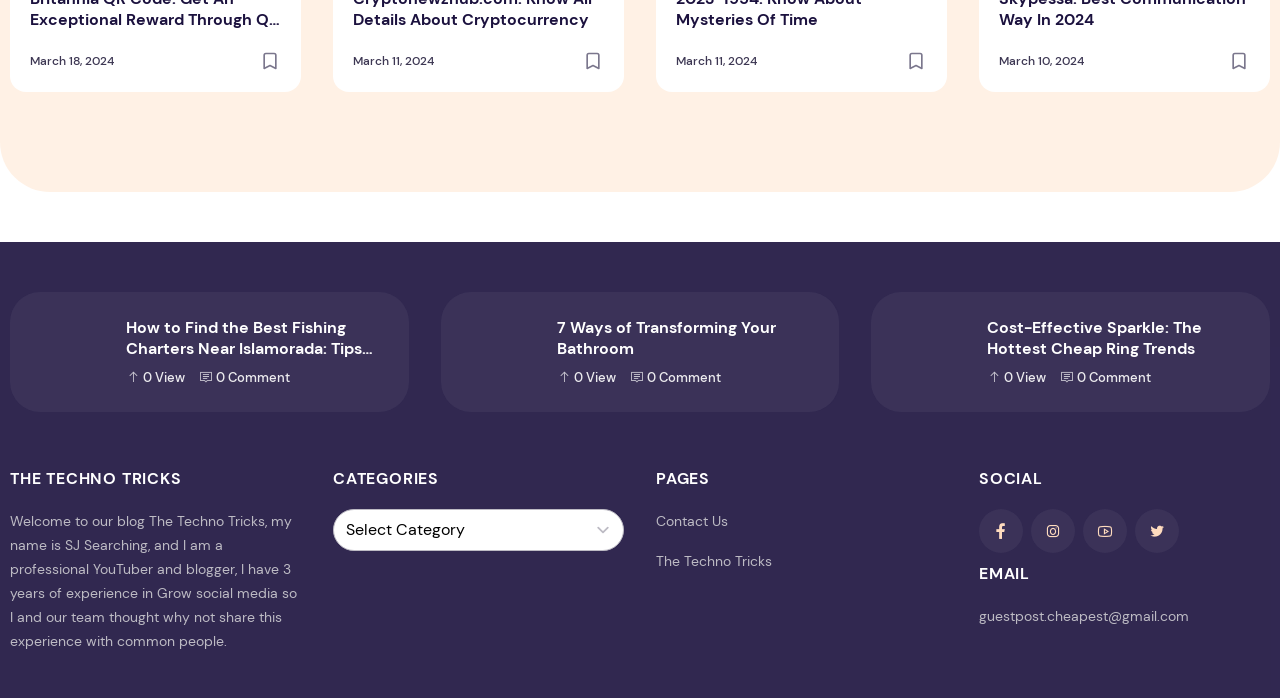Provide the bounding box coordinates of the area you need to click to execute the following instruction: "Read the article about finding the best fishing charters near Islamorada".

[0.008, 0.418, 0.319, 0.59]